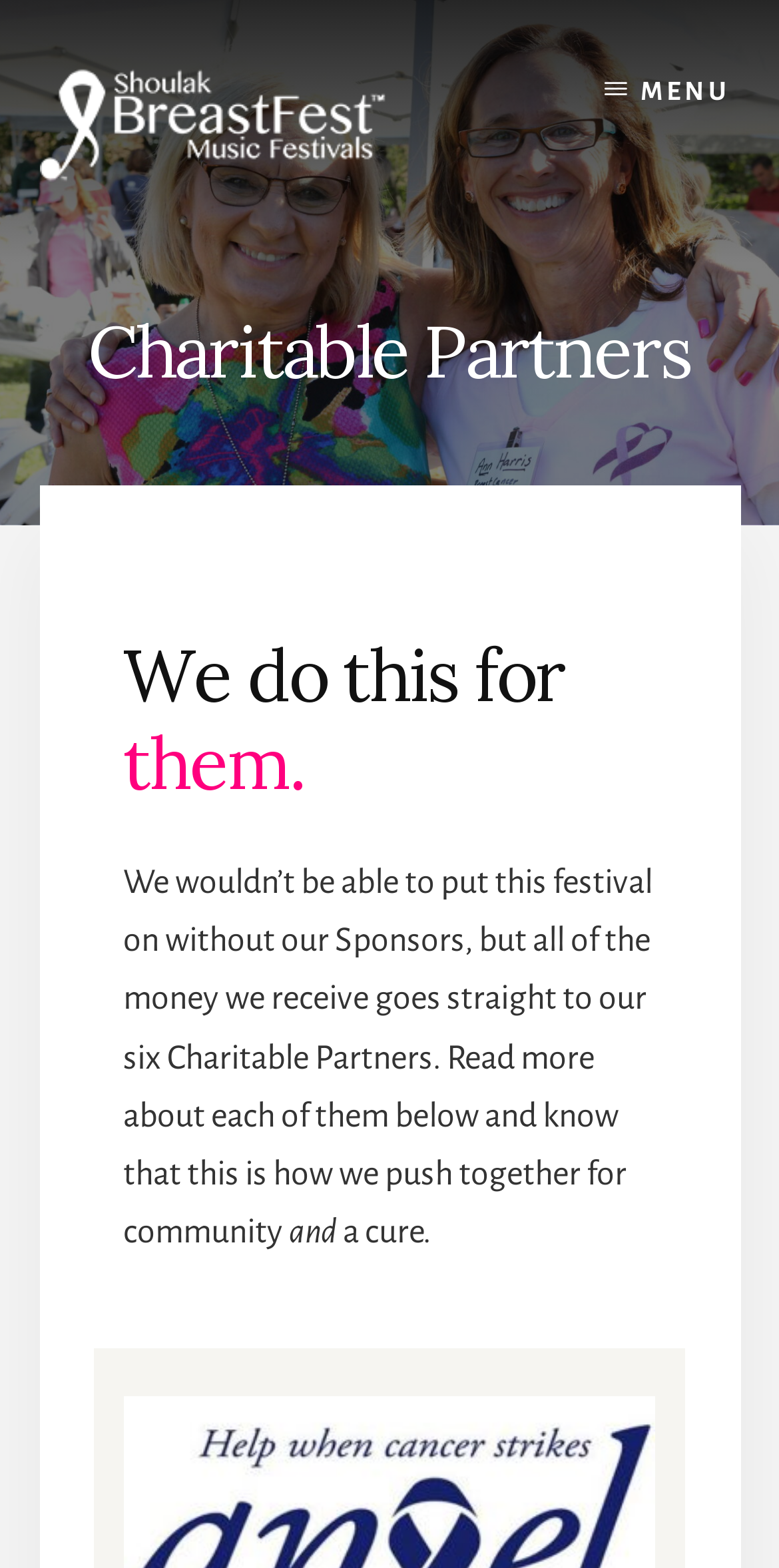Explain the features and main sections of the webpage comprehensively.

The webpage is titled "Charitable Partners" and has a prominent link at the top left corner labeled "Skip to content". Below this link, there is a large link and image combination on the left side of the page, taking up about half of the screen width, labeled "BreastFest". 

On the top right corner, there is a button with a menu icon. 

The main content of the page is headed by a large heading "Charitable Partners" that spans almost the entire width of the page. Below this heading, there is a subheading "We do this for them." that is centered on the page. 

The main text of the page is a paragraph that explains the importance of charitable partners in organizing a festival, mentioning that all the money received goes to six charitable partners. This text is followed by a smaller text "a cure." that is positioned below the main text, slightly to the right.